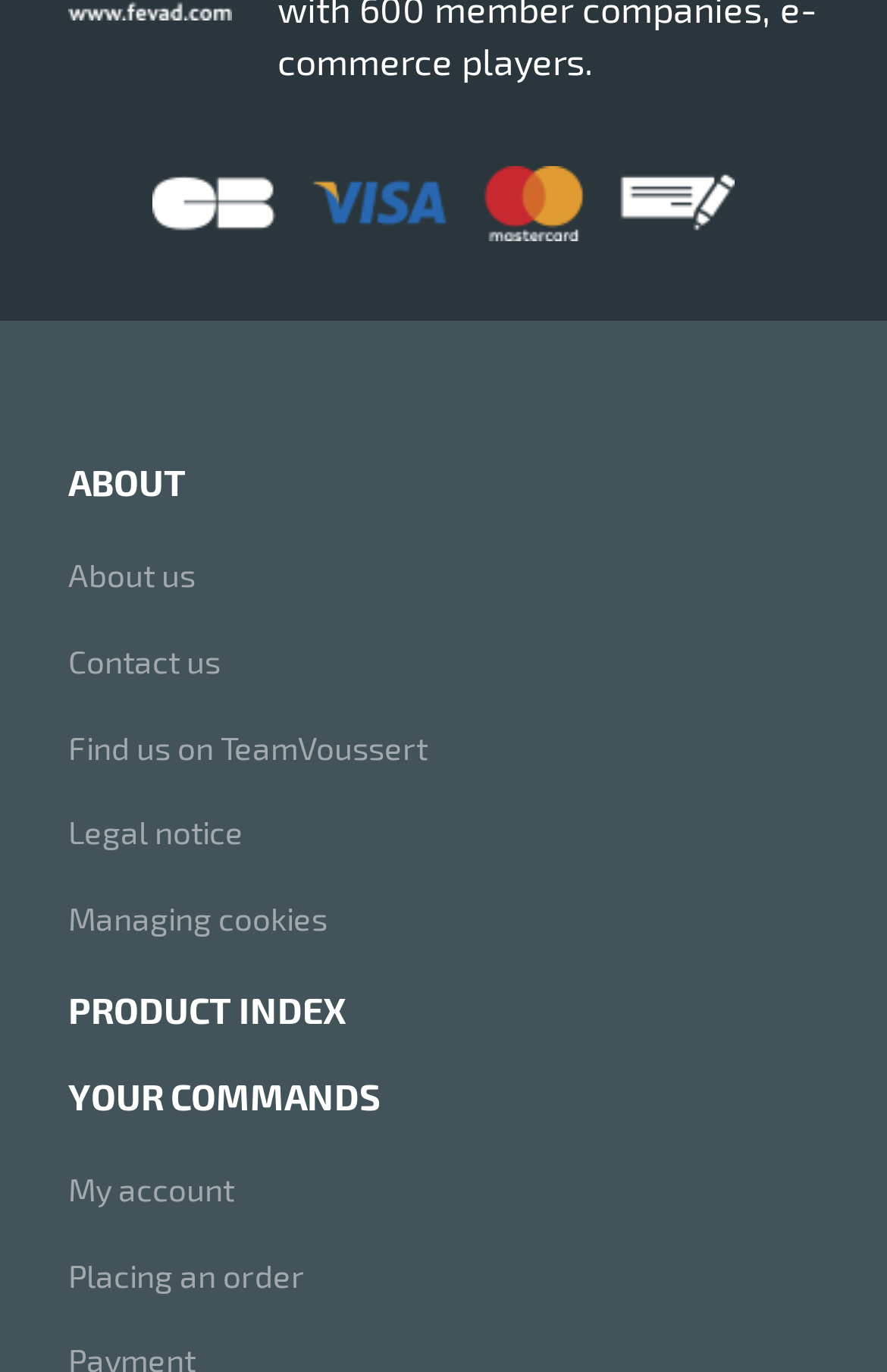What is the text of the first link on the webpage?
Please look at the screenshot and answer using one word or phrase.

Parade